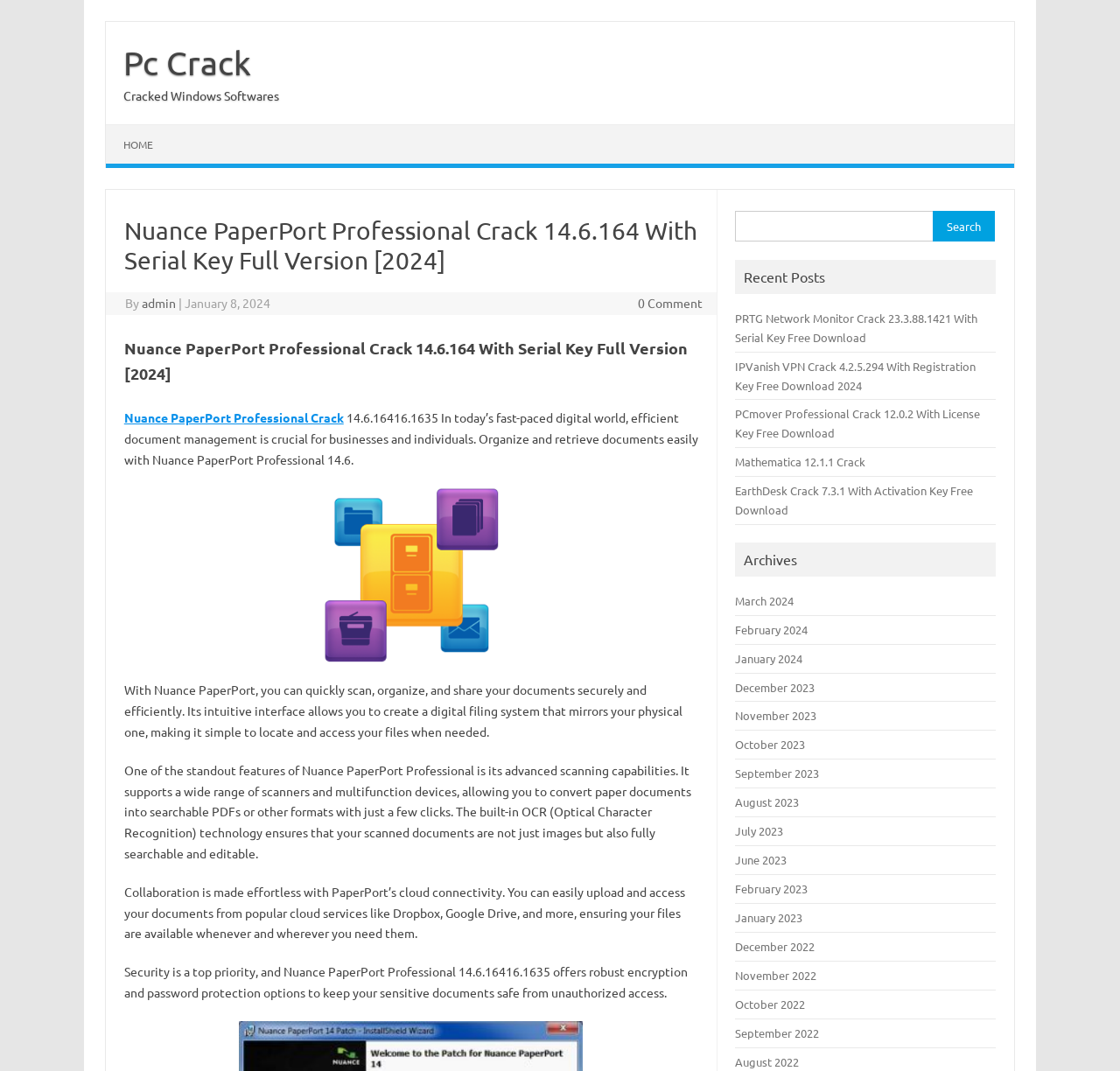Highlight the bounding box coordinates of the element that should be clicked to carry out the following instruction: "Read recent post about WIN Beauty Hampers Worth £250 From Barry M!". The coordinates must be given as four float numbers ranging from 0 to 1, i.e., [left, top, right, bottom].

None